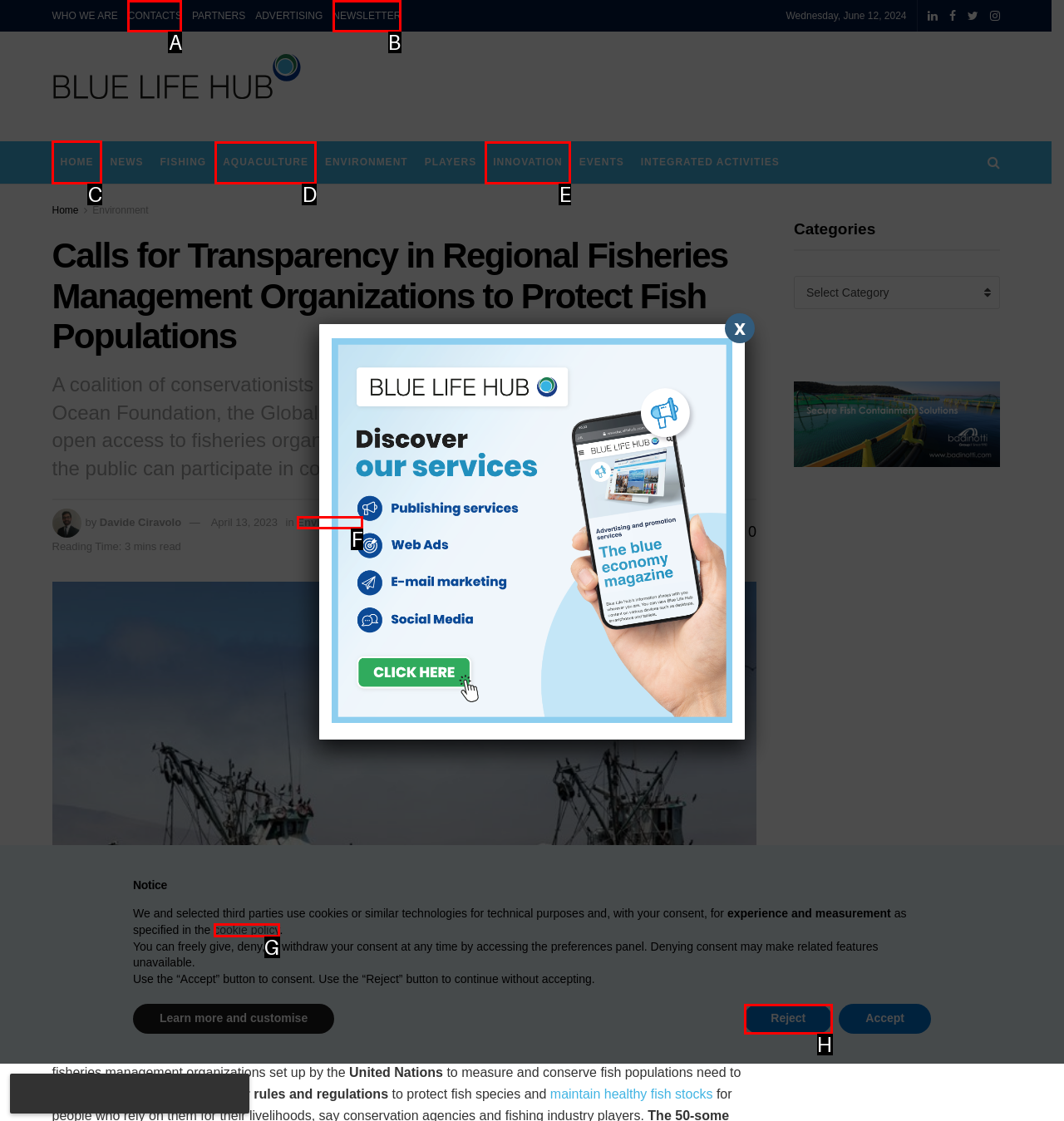Determine the HTML element to be clicked to complete the task: Go to the HOME page. Answer by giving the letter of the selected option.

C